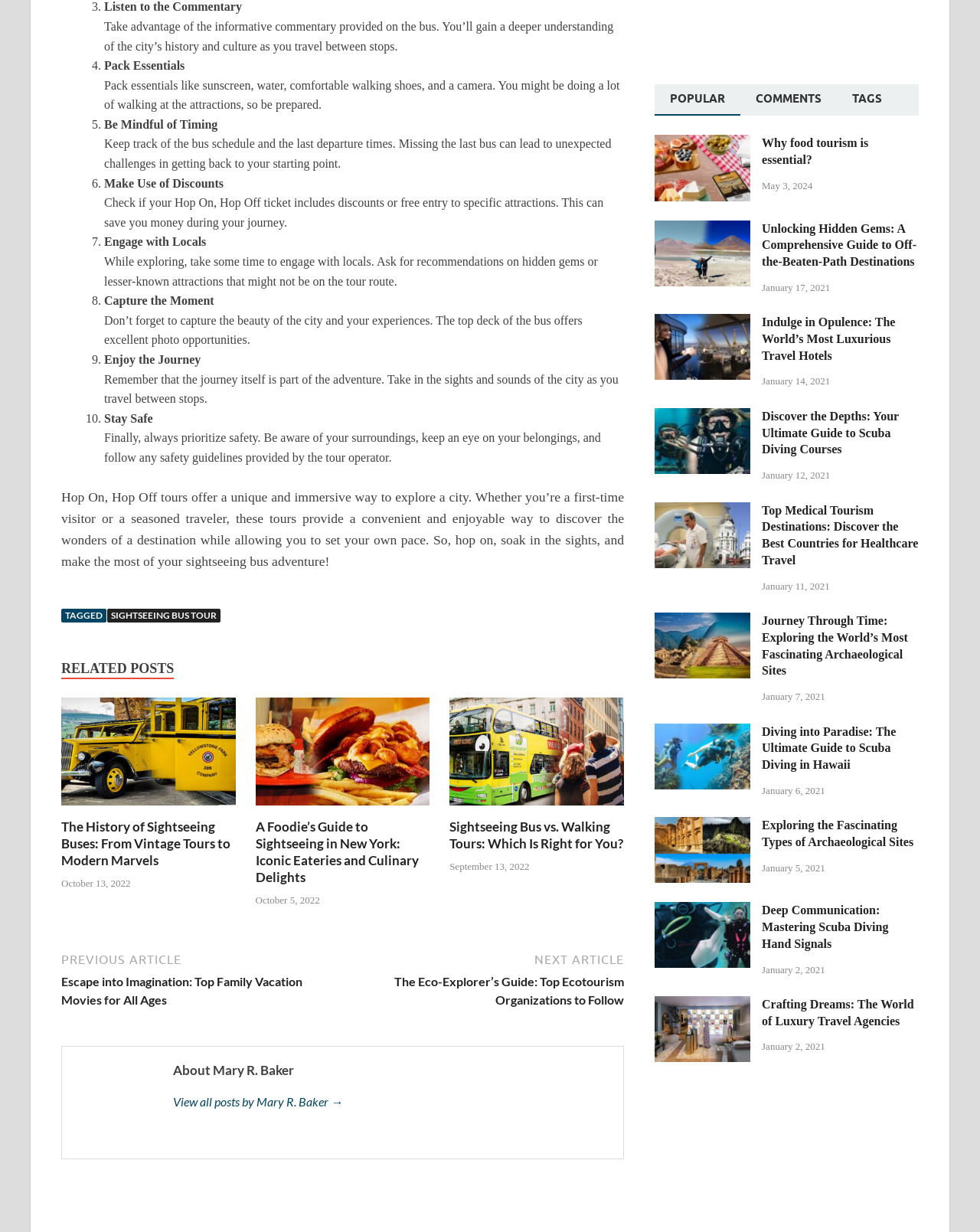What is the title of the first related post?
Please ensure your answer is as detailed and informative as possible.

The first related post is titled 'The History of Sightseeing Buses: From Vintage Tours to Modern Marvels', which suggests that the post explores the evolution of sightseeing buses over time.